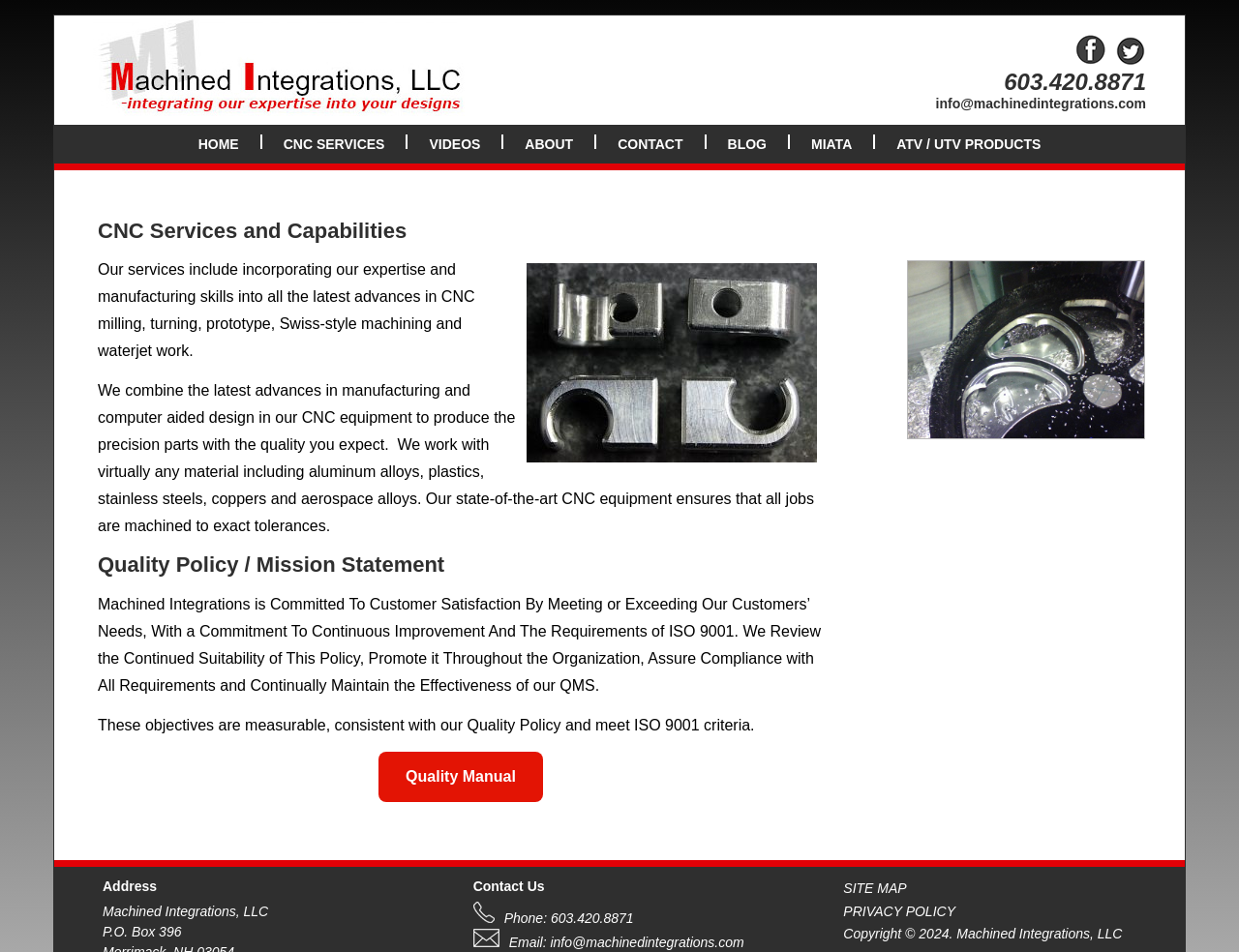What is the company's name?
Give a detailed explanation using the information visible in the image.

I found the company's name by looking at the root element of the webpage, where I saw a static text element with the company's name 'Machined Integrations, LLC'.